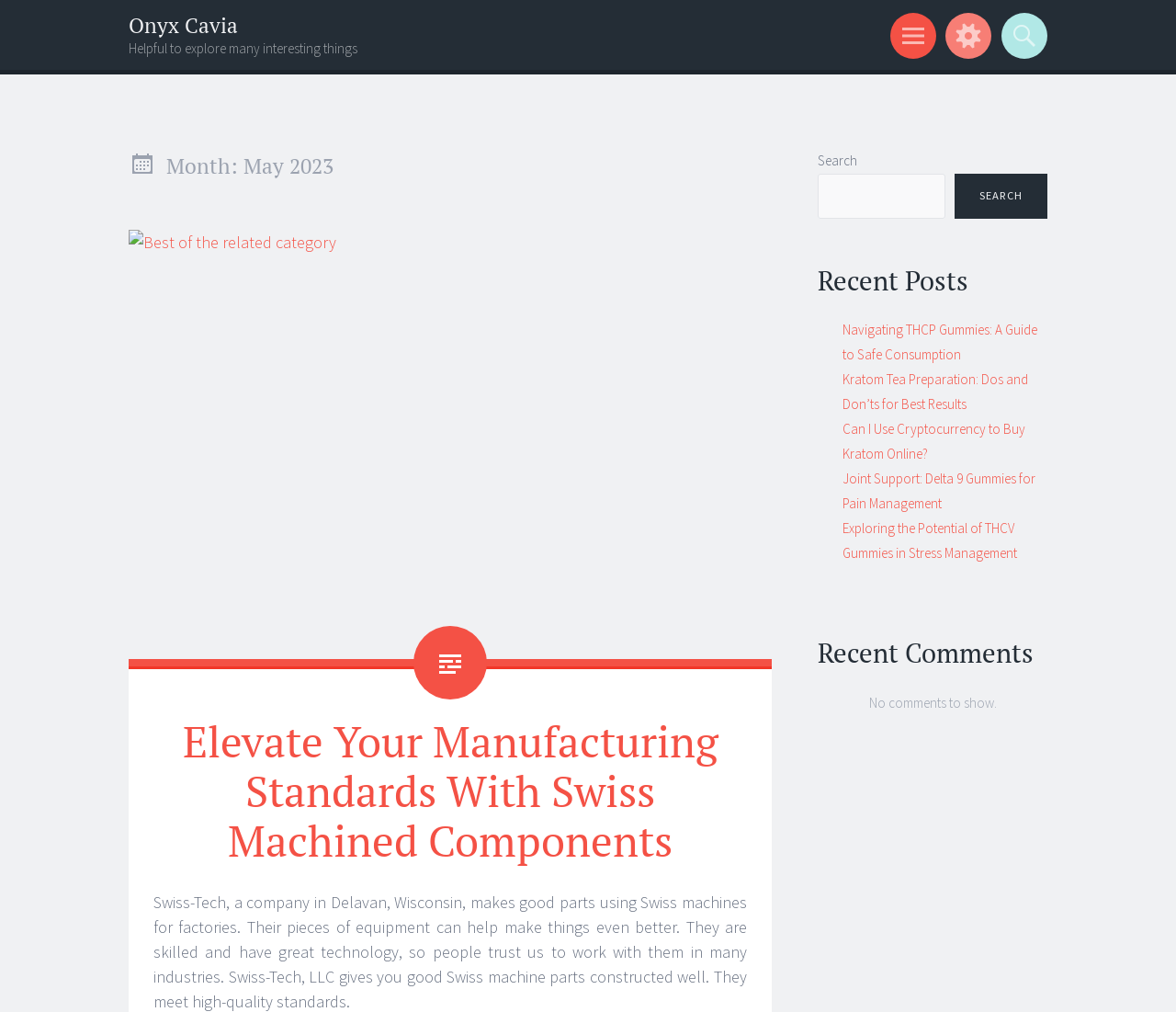Indicate the bounding box coordinates of the element that needs to be clicked to satisfy the following instruction: "Explore the Recent Posts section". The coordinates should be four float numbers between 0 and 1, i.e., [left, top, right, bottom].

[0.695, 0.266, 0.891, 0.29]